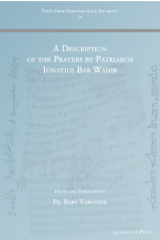Please answer the following question using a single word or phrase: 
What is the focus of the book?

Canonical prayers